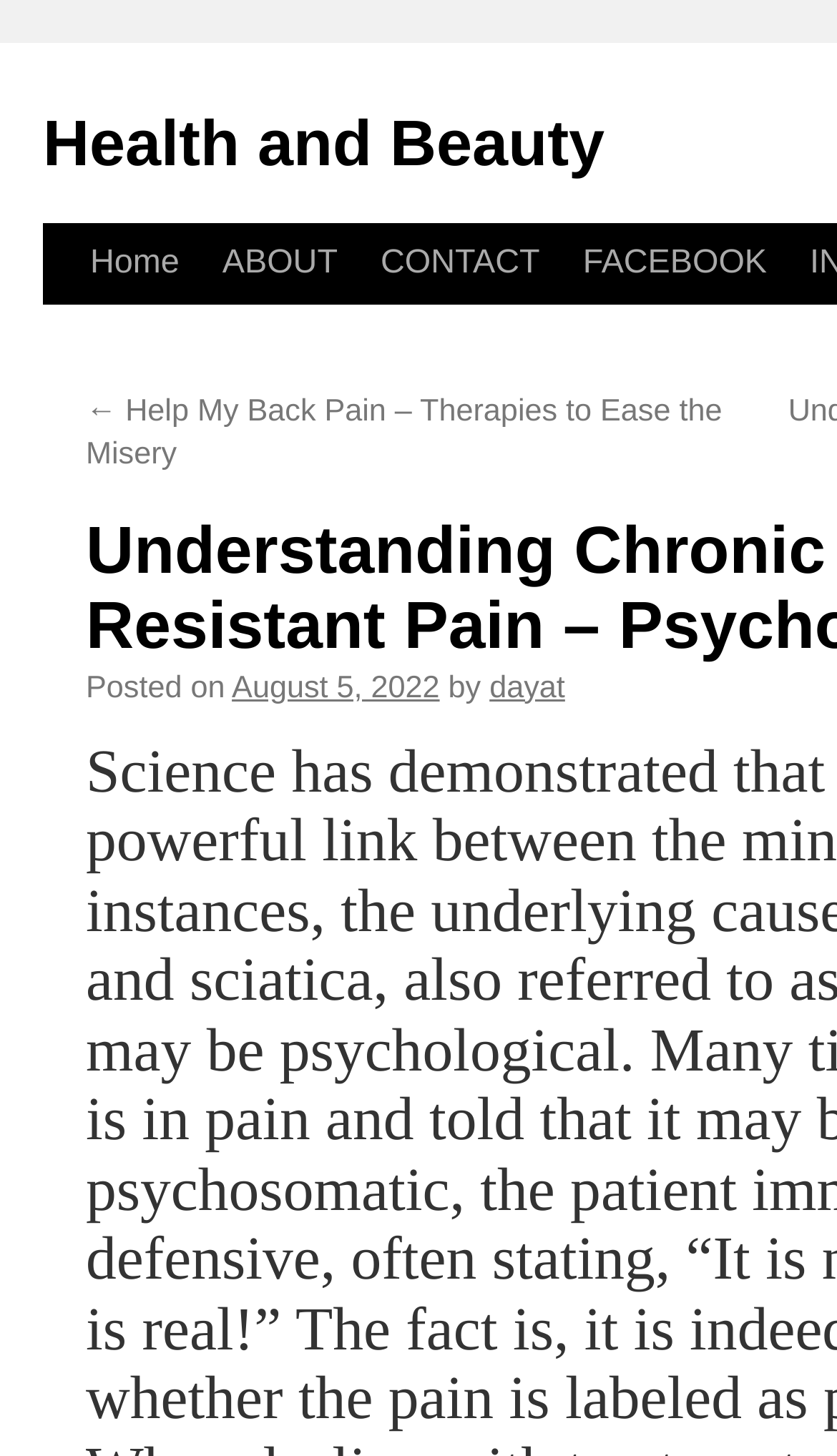Locate the heading on the webpage and return its text.

Understanding Chronic Treatment-Resistant Pain – Psychosomatic Back Pain